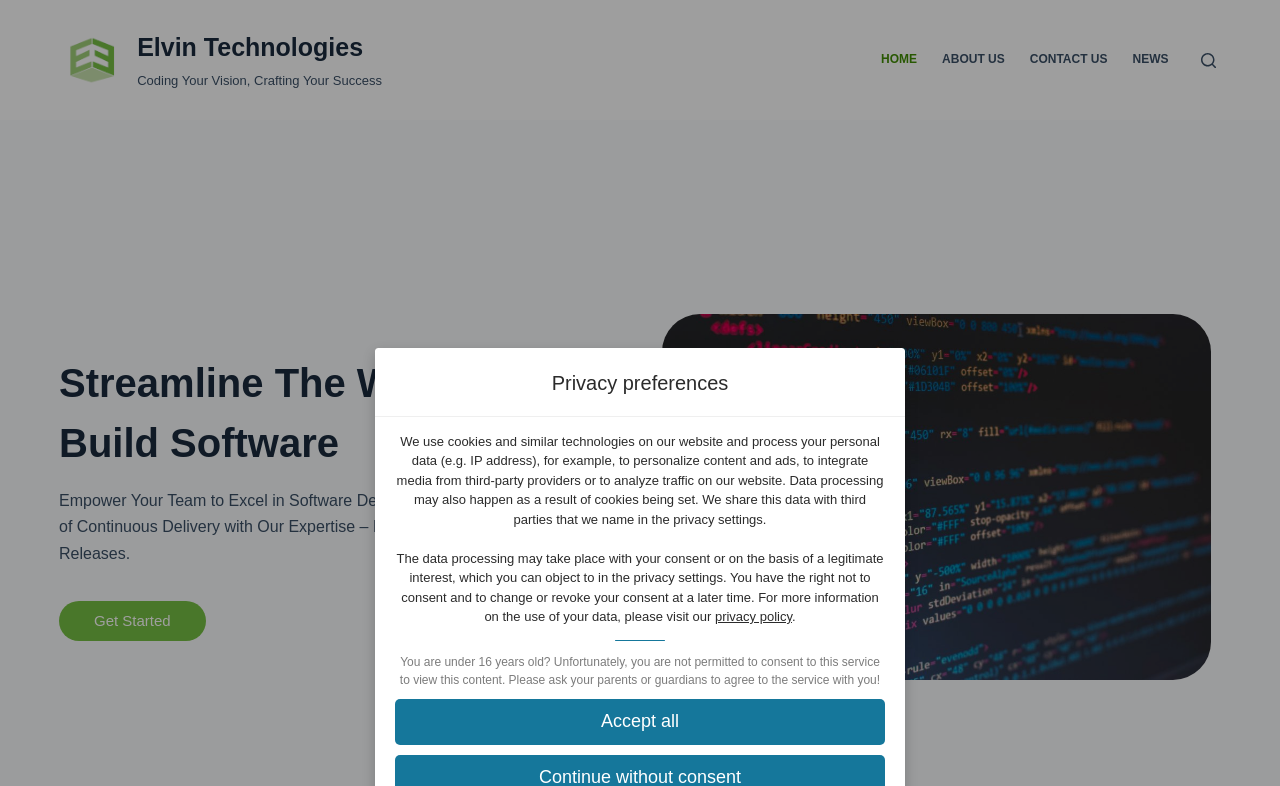Please specify the bounding box coordinates in the format (top-left x, top-left y, bottom-right x, bottom-right y), with values ranging from 0 to 1. Identify the bounding box for the UI component described as follows: privacy policy

[0.559, 0.775, 0.619, 0.794]